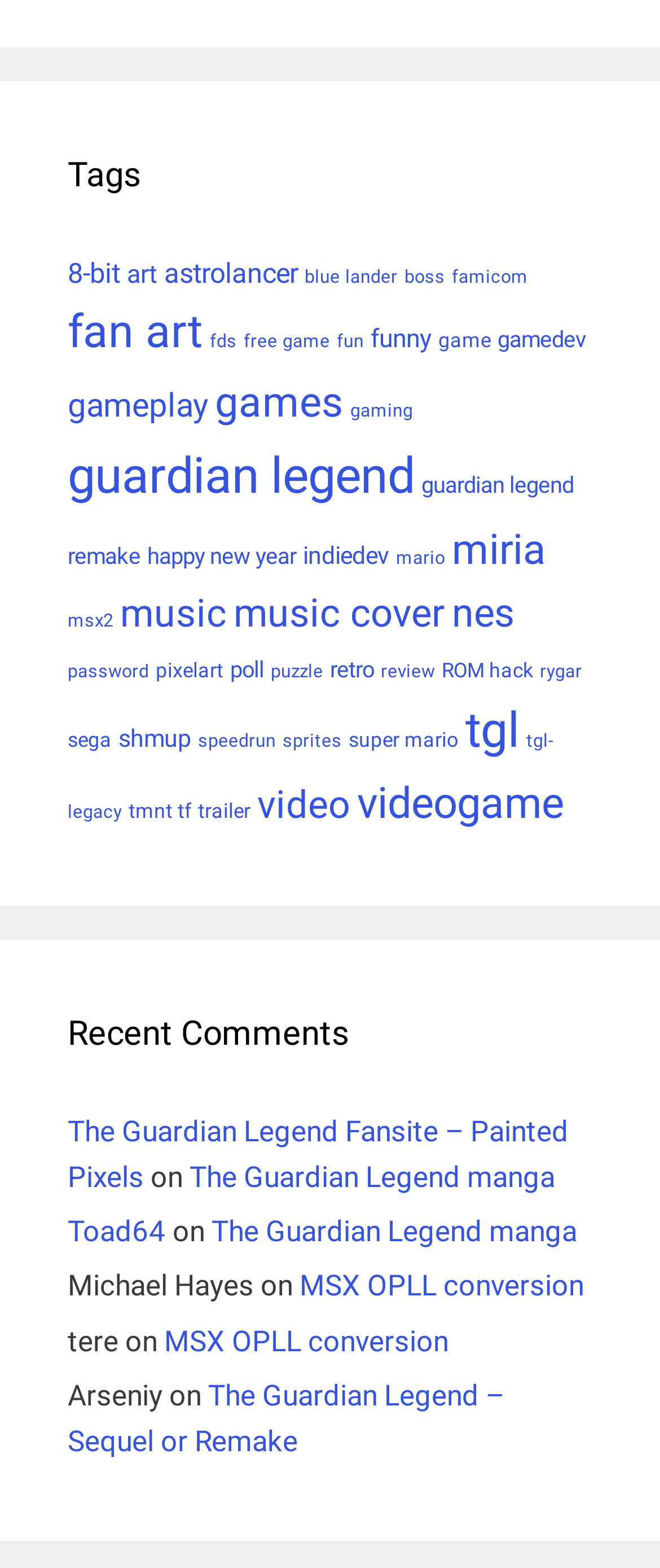Answer the question below in one word or phrase:
How many items are associated with the 'music' tag?

30